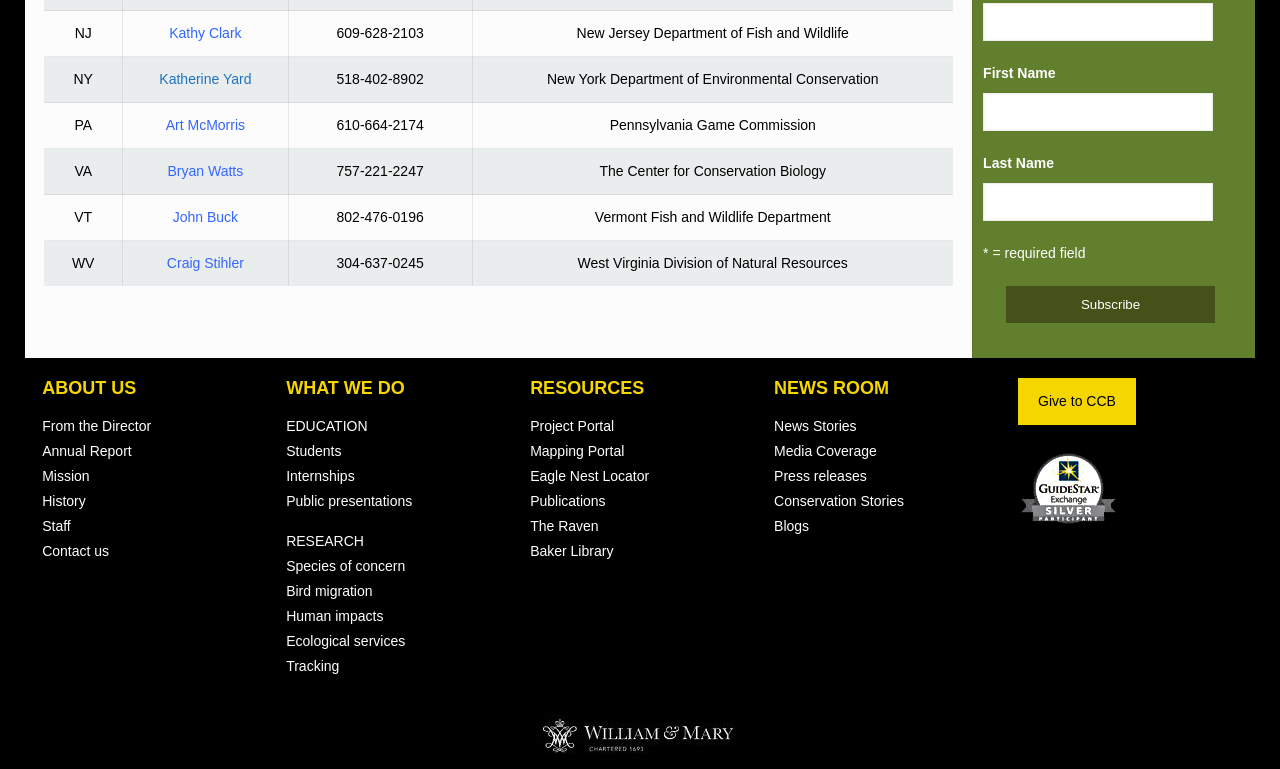What is the organization associated with Bryan Watts?
Based on the screenshot, provide your answer in one word or phrase.

The Center for Conservation Biology